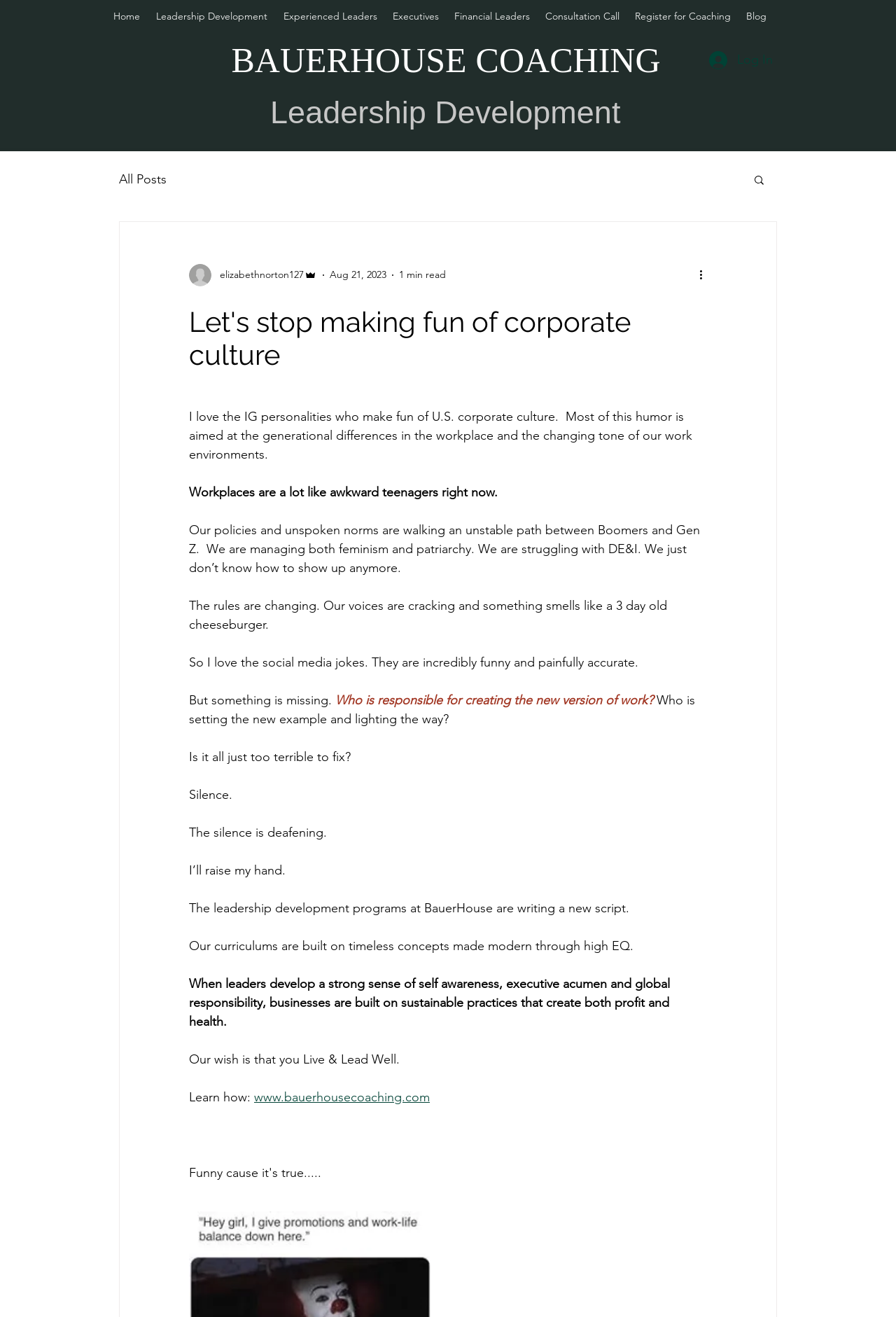Generate the text content of the main heading of the webpage.

Let's stop making fun of corporate culture